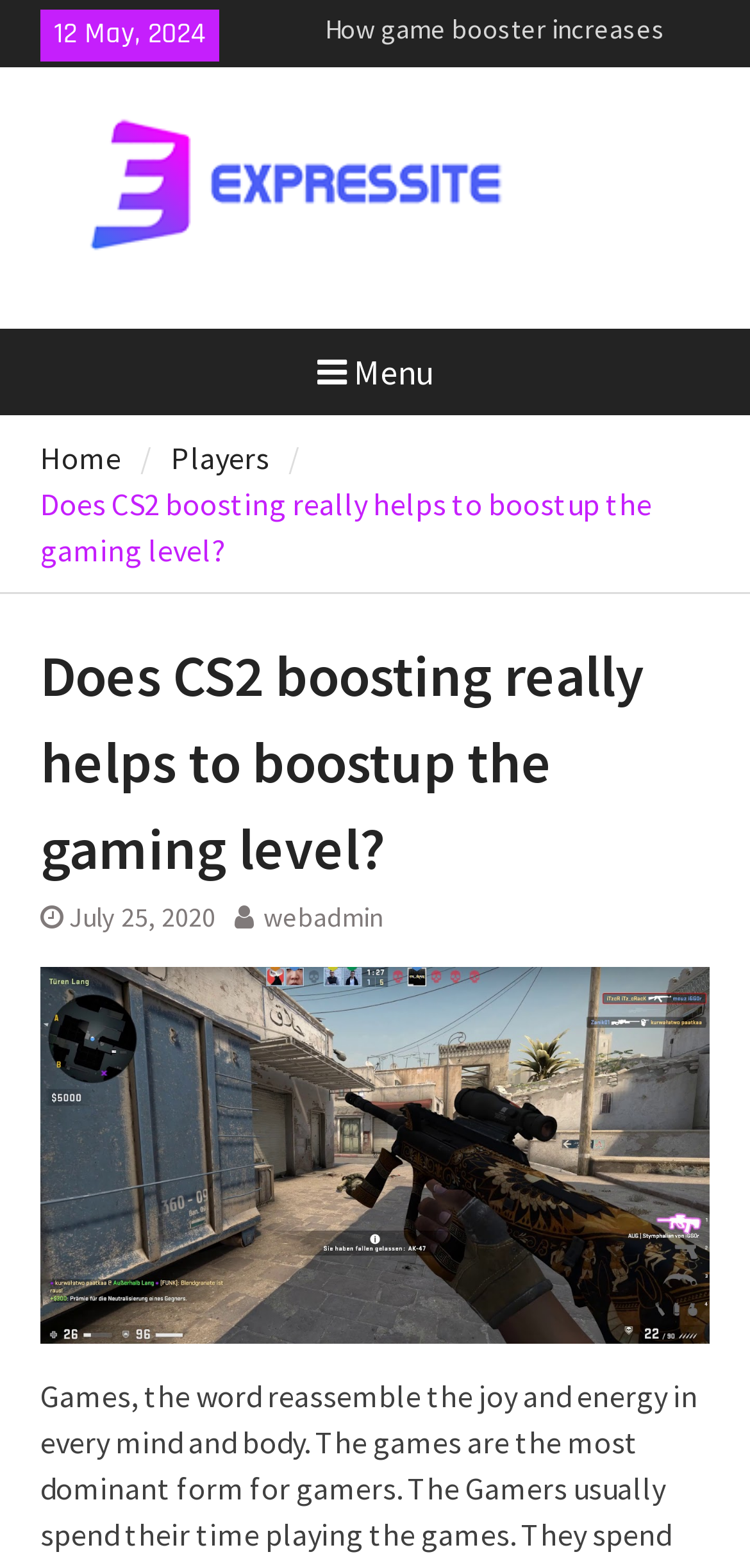Provide the bounding box coordinates, formatted as (top-left x, top-left y, bottom-right x, bottom-right y), with all values being floating point numbers between 0 and 1. Identify the bounding box of the UI element that matches the description: Home

[0.053, 0.279, 0.161, 0.304]